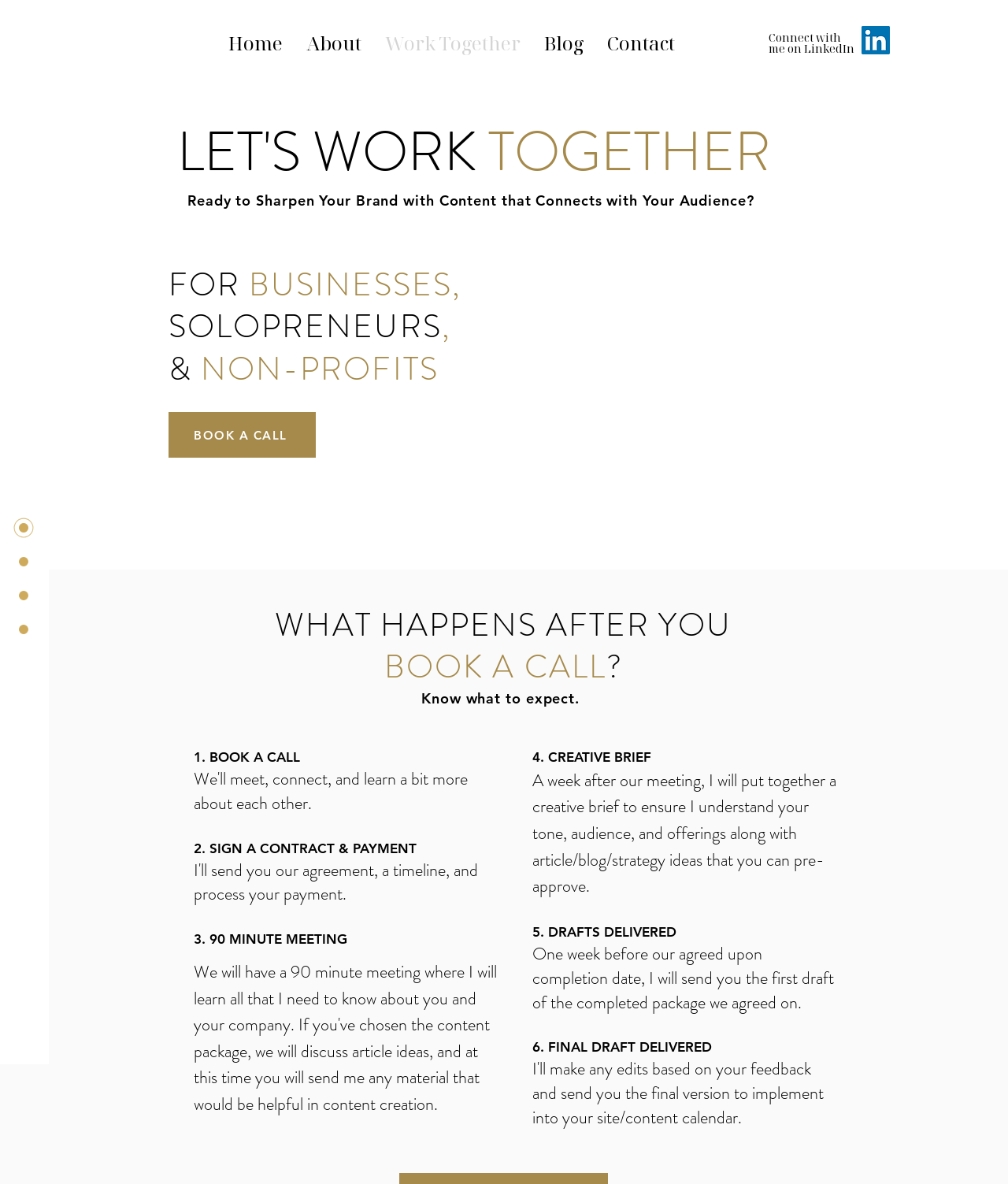How many regions are there on the webpage?
From the details in the image, answer the question comprehensively.

The webpage is divided into four regions, namely 'Writing & Content Coaching', 'Writing Intensive', 'Businesses & Brands', and 'Blogs & Publications'. These regions are distinct sections on the webpage that provide information about Jenna Irving's services and expertise.